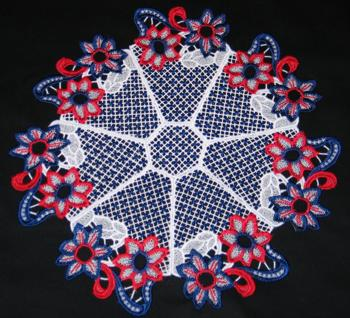Provide a one-word or short-phrase answer to the question:
What colors are the petals of the flowers?

Red and blue